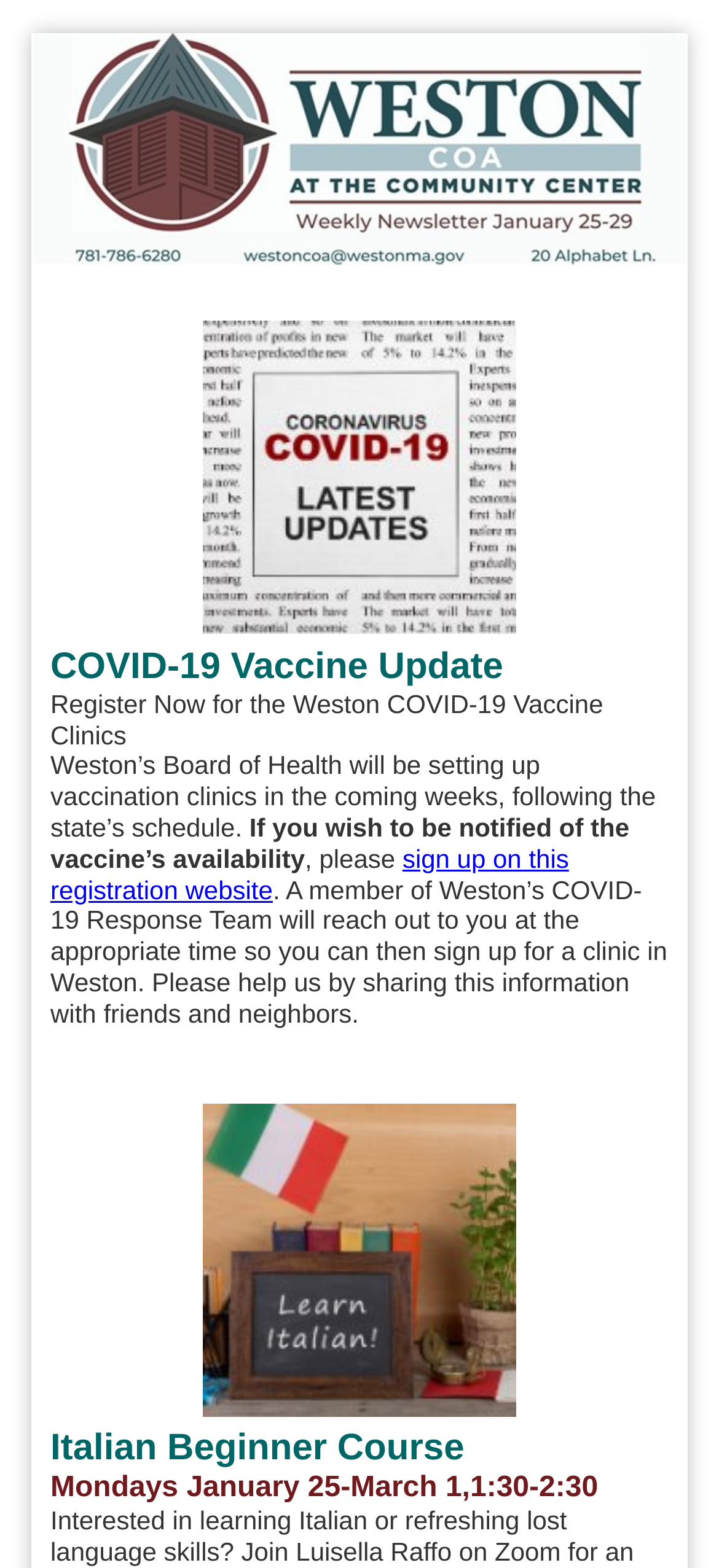Answer in one word or a short phrase: 
What language is being offered in the beginner course?

Italian